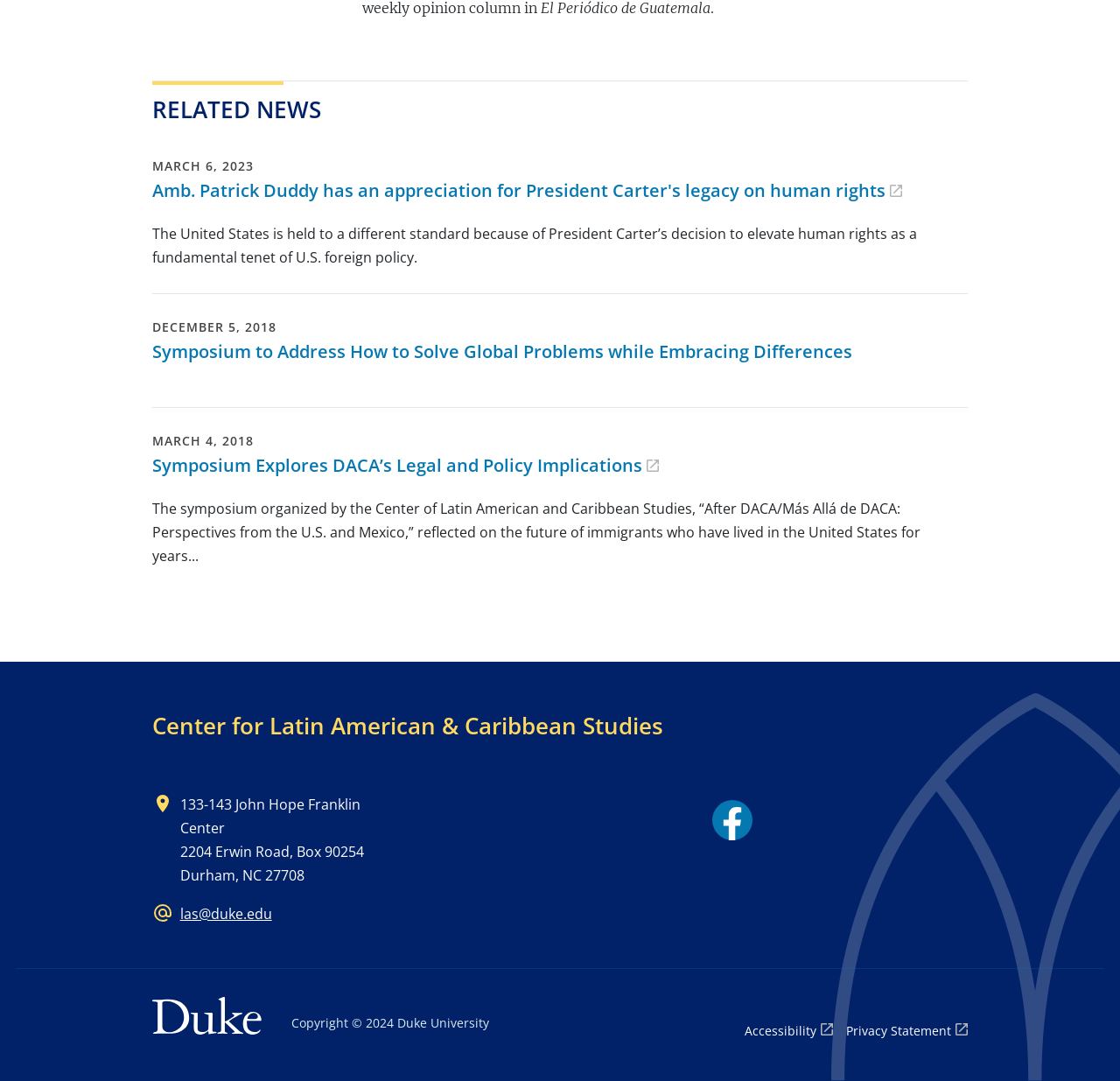Provide a short answer to the following question with just one word or phrase: What is the name of the center?

Center for Latin American & Caribbean Studies